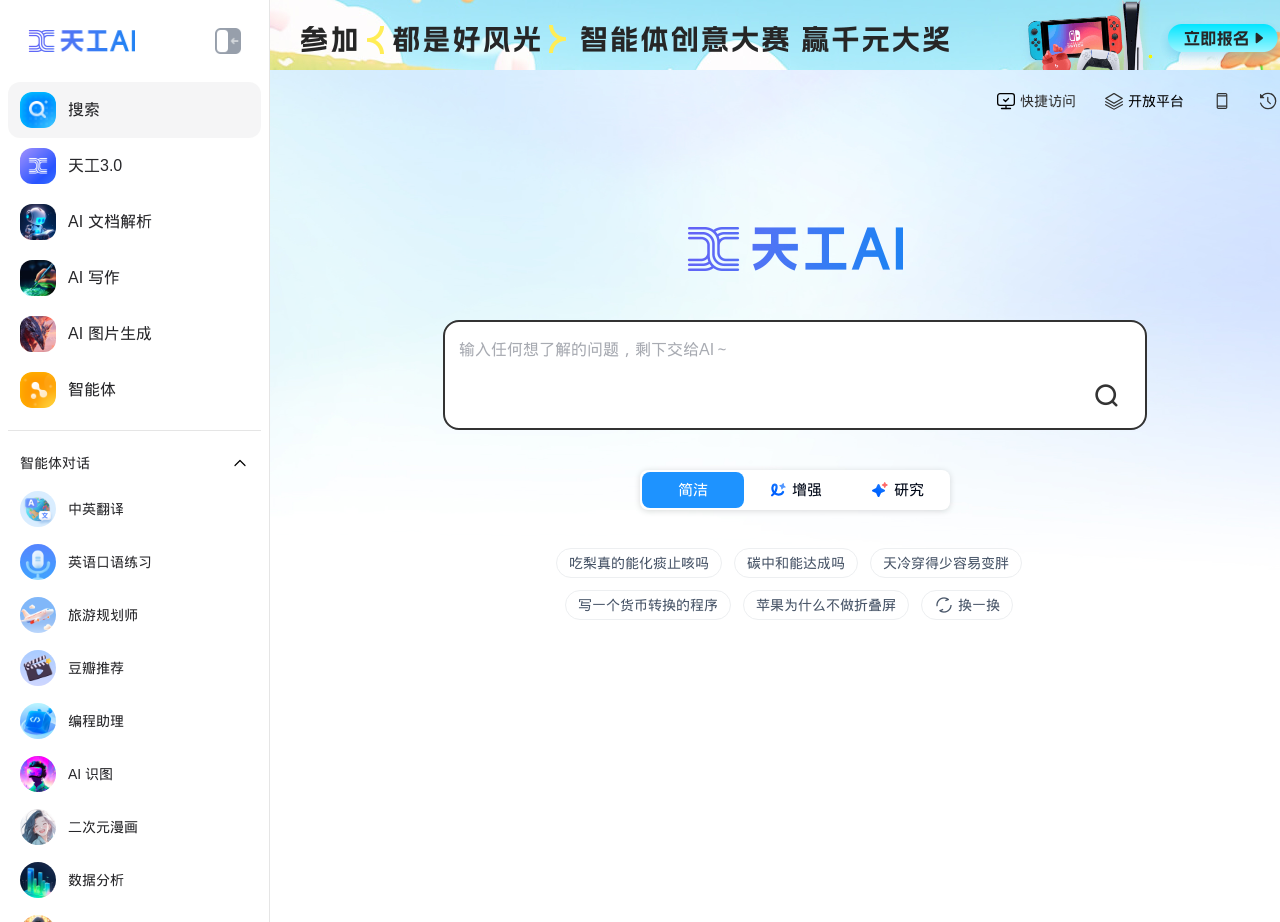Describe the entire webpage, focusing on both content and design.

This webpage is about "天工" (Tian Gong), an AI assistant that can search, chat, write, and draw. The page is divided into several sections. At the top, there are two small images and three links: "搜索" (Search), "天工3.0" (Tian Gong 3.0), and "AI 文档解析" (AI Document Analysis).

Below these links, there are several sections of text and images. On the left, there are nine links: "AI 写作" (AI Writing), "AI 图片生成" (AI Image Generation), "智能体" (Intelligent Body), and others. On the right, there are nine static text elements, each describing a different function of the AI assistant, such as "中英翻译" (Chinese-English Translation), "英语口语练习" (English Oral Practice), and "数据分析" (Data Analysis).

In the middle of the page, there is a large text box where users can input questions or tasks for the AI assistant. Above the text box, there are three static text elements: "简洁" (Simple), "增强" (Enhanced), and "研究" (Research). Below the text box, there are three static text elements with example questions or tasks, such as "吃梨真的能化痰止咳吗" (Can eating pears really relieve coughs?) and "写一个货币转换的程序" (Write a currency conversion program).

At the bottom of the page, there are several images and a static text element that says "换一换" (Change). The overall layout of the page is organized and easy to navigate, with clear headings and concise text.